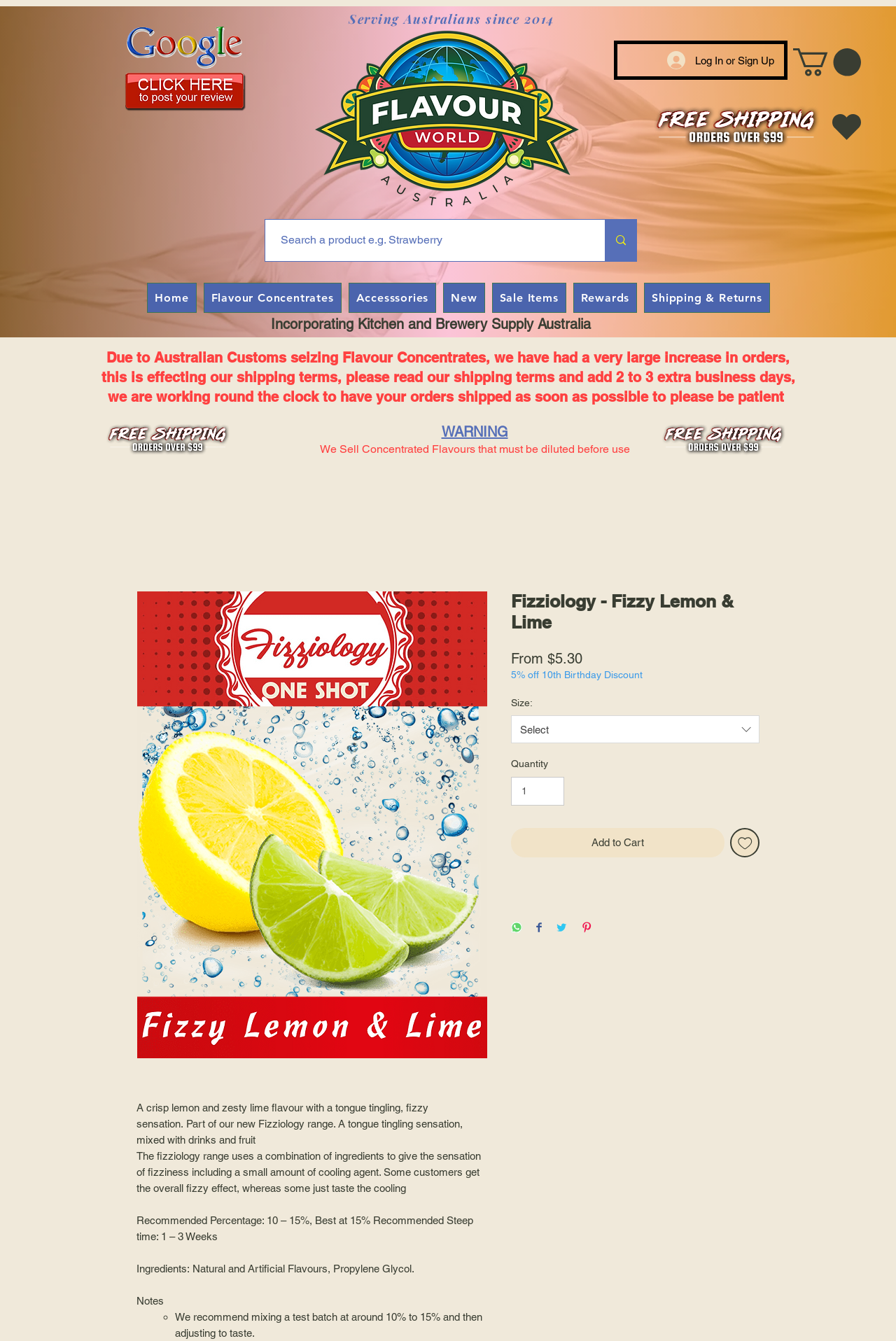Show the bounding box coordinates of the element that should be clicked to complete the task: "View Before veneers are placed image".

None